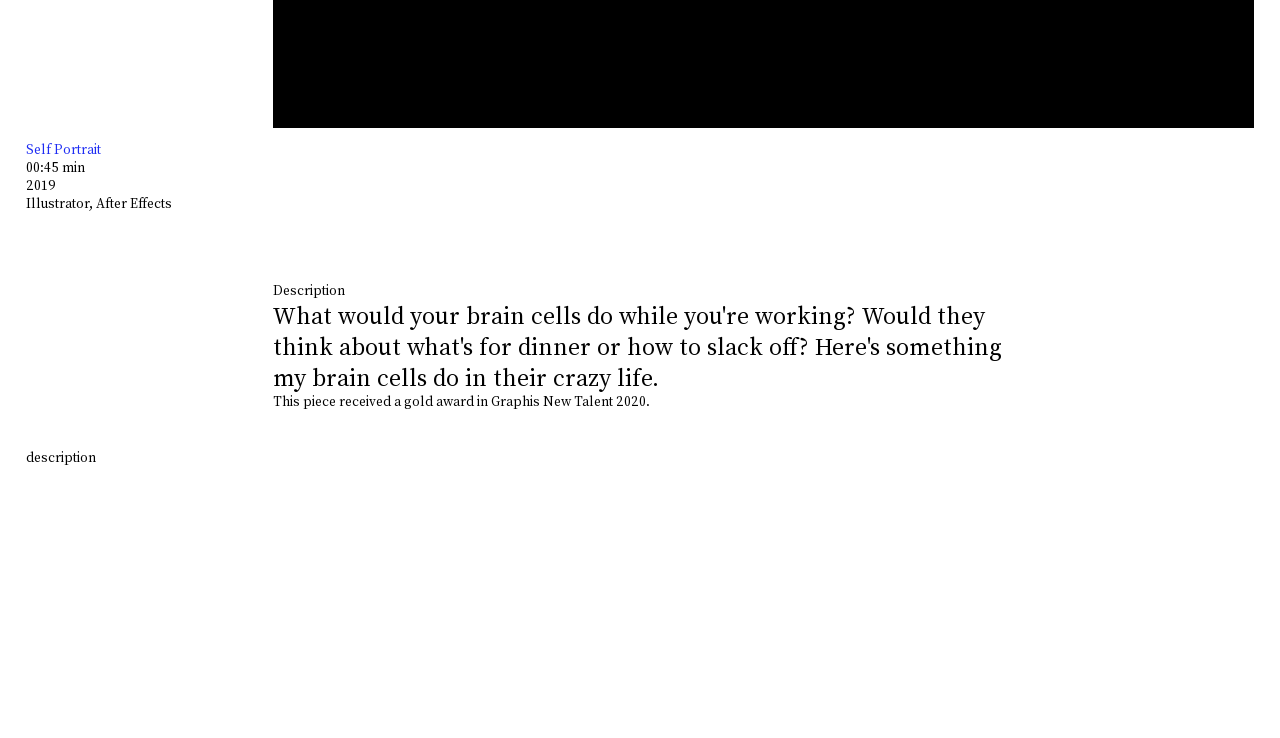Provide the bounding box coordinates for the UI element described in this sentence: "Self Portrait". The coordinates should be four float values between 0 and 1, i.e., [left, top, right, bottom].

[0.02, 0.189, 0.206, 0.213]